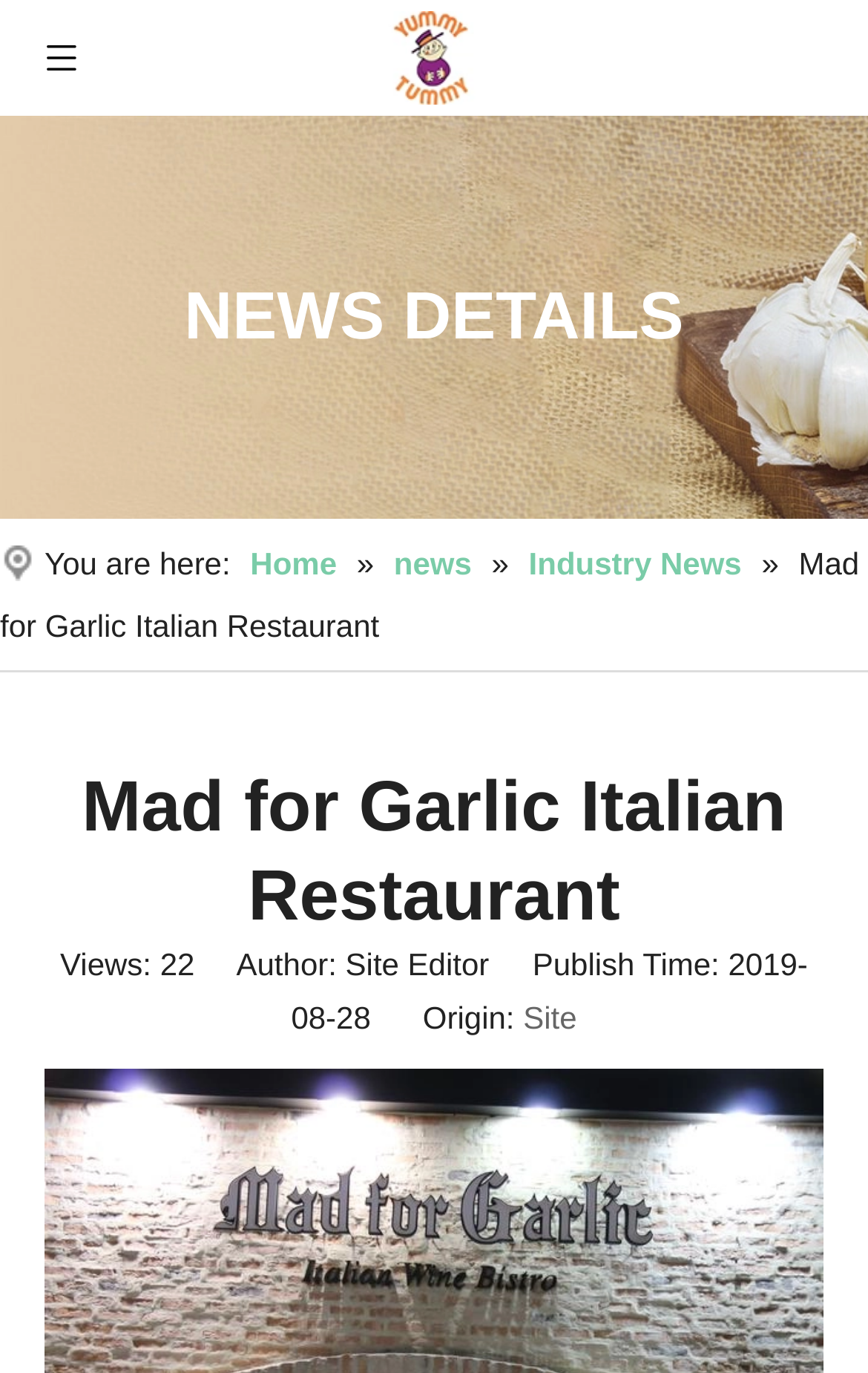Deliver a detailed narrative of the webpage's visual and textual elements.

The webpage is about Mad for Garlic Italian Restaurant, with a focus on news and industry updates. At the top left, there is a logo, represented by two small images, next to a link. On the top right, there is another link, "Shandong Haode Food Co., Ltd.", accompanied by a small image.

Below the top section, there is a heading "NEWS DETAILS" in the middle of the page. Underneath, there is a breadcrumb navigation section, starting with "You are here:" followed by links to "Home", "news", and "Industry News".

On the left side of the page, there is a large heading "Mad for Garlic Italian Restaurant". Below this heading, there are several lines of text, including "Views: 22", author and publishing information, and a link to "Site".

The overall structure of the page is divided into clear sections, with a focus on presenting news and information about the Italian restaurant.